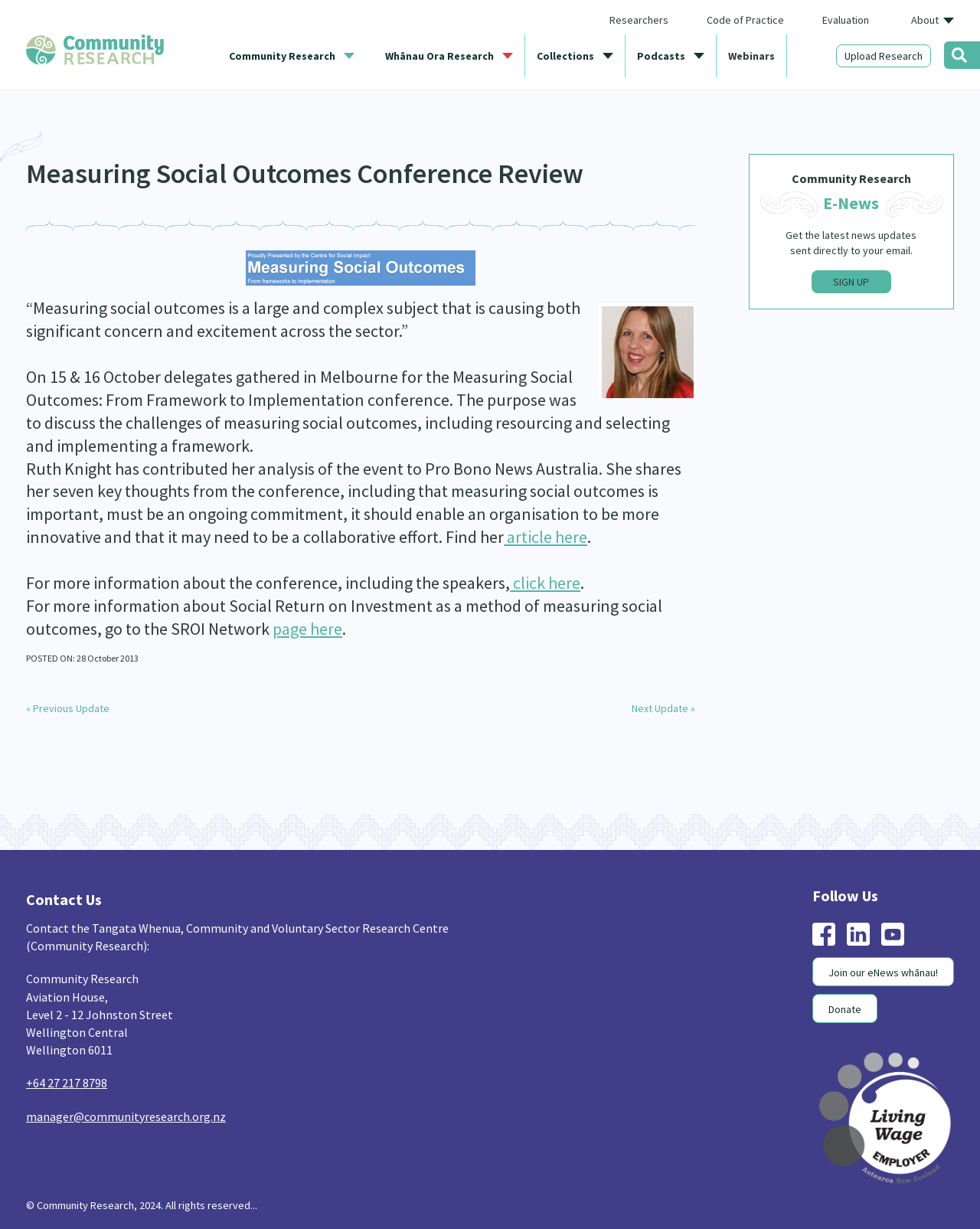Identify and provide the bounding box for the element described by: "Black Lives Matter".

[0.216, 0.084, 0.328, 0.105]